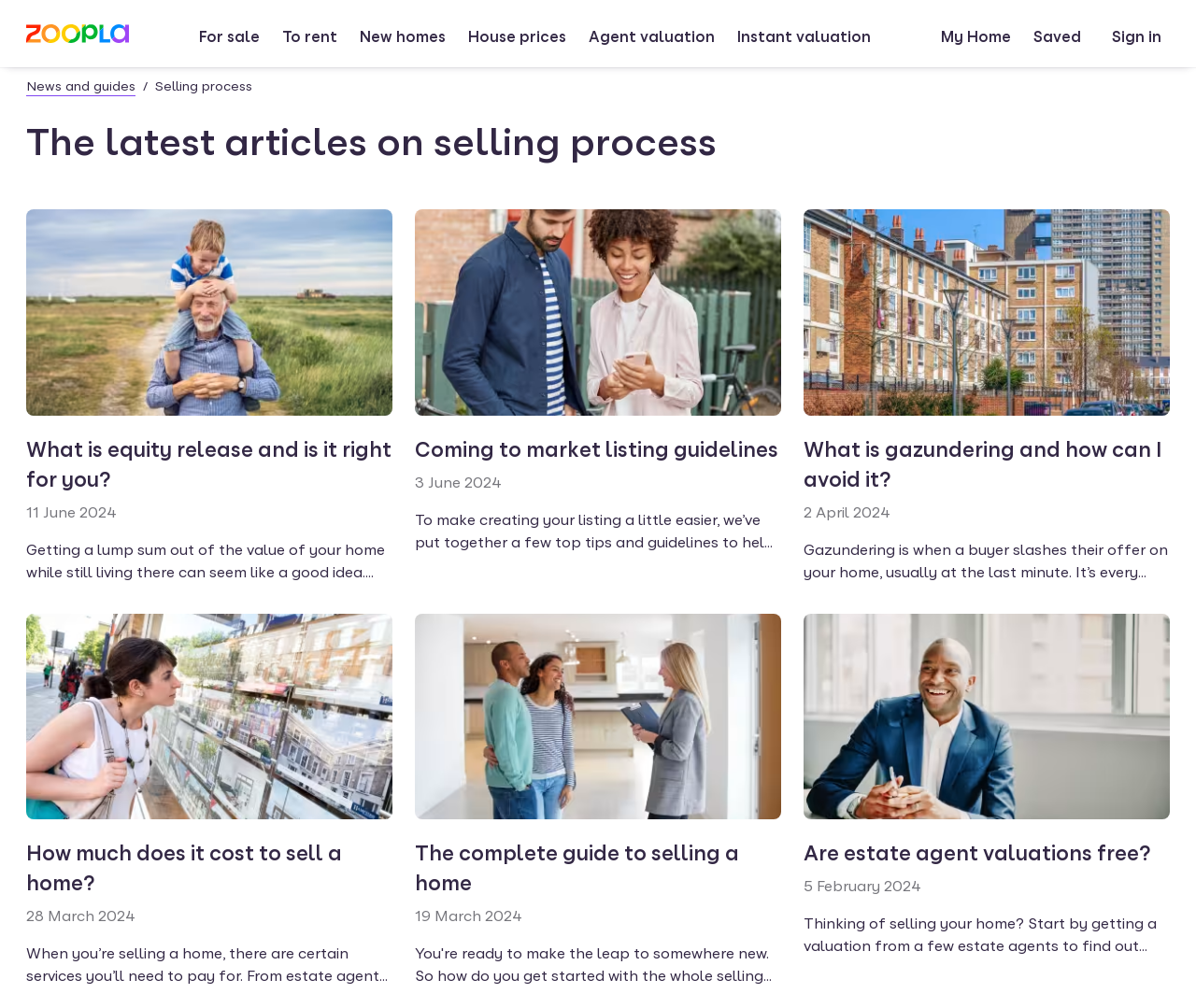Can you provide the bounding box coordinates for the element that should be clicked to implement the instruction: "Provide feedback"?

[0.975, 0.787, 1.0, 0.874]